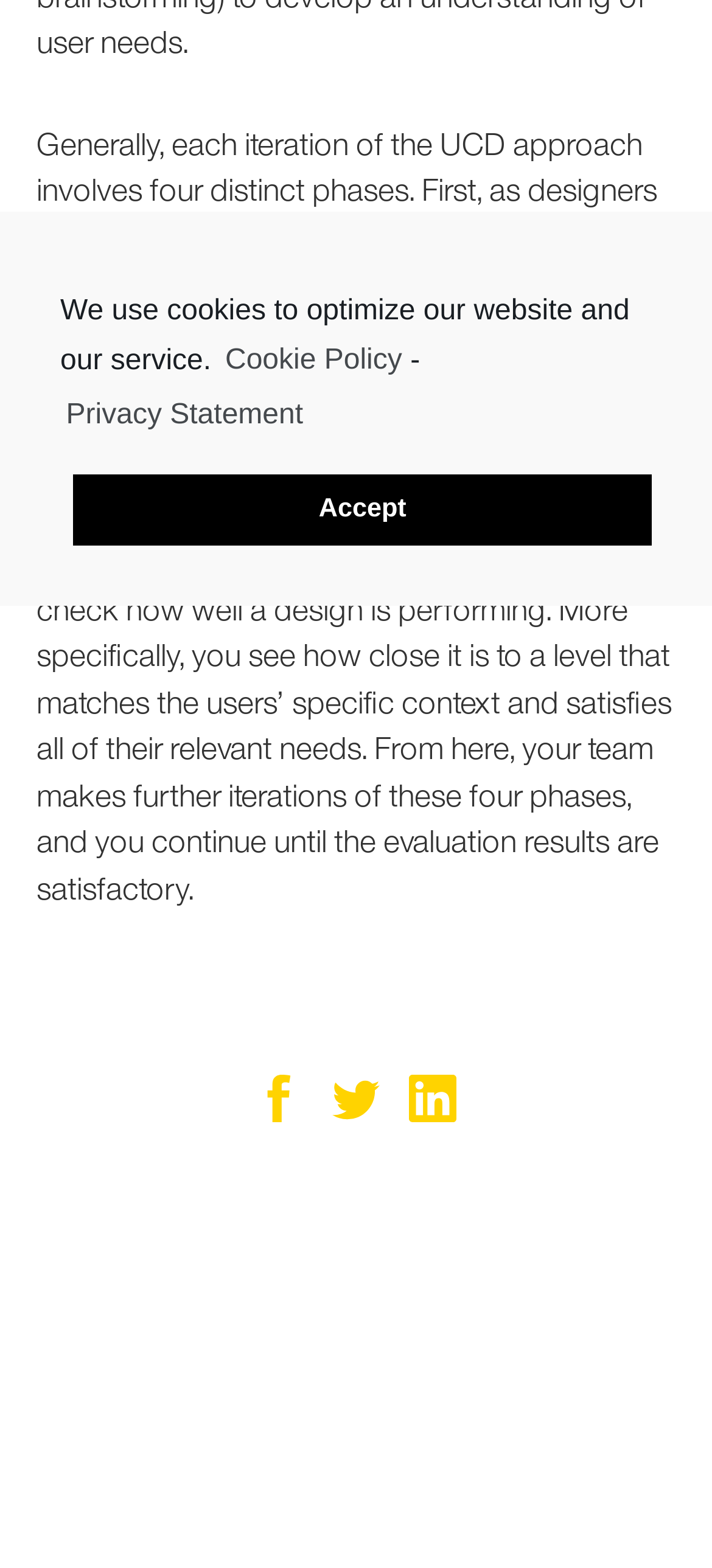Determine the bounding box for the described HTML element: "﻿terms of use". Ensure the coordinates are four float numbers between 0 and 1 in the format [left, top, right, bottom].

[0.4, 0.973, 0.6, 0.993]